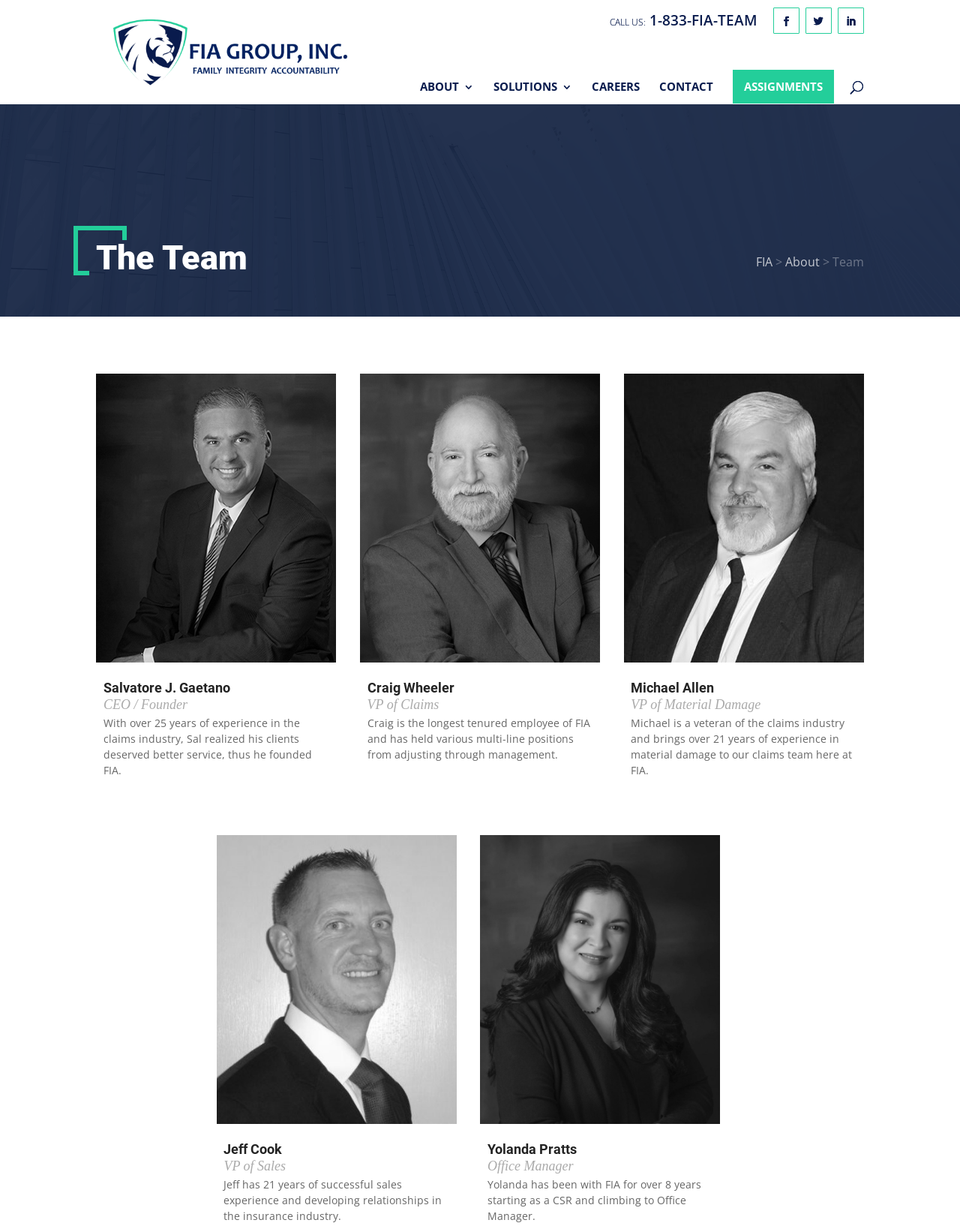What is the position of Salvatore J. Gaetano in FIA?
Based on the image, answer the question in a detailed manner.

Salvatore J. Gaetano's position can be found below his name, in the static text element with the OCR text 'CEO / Founder'.